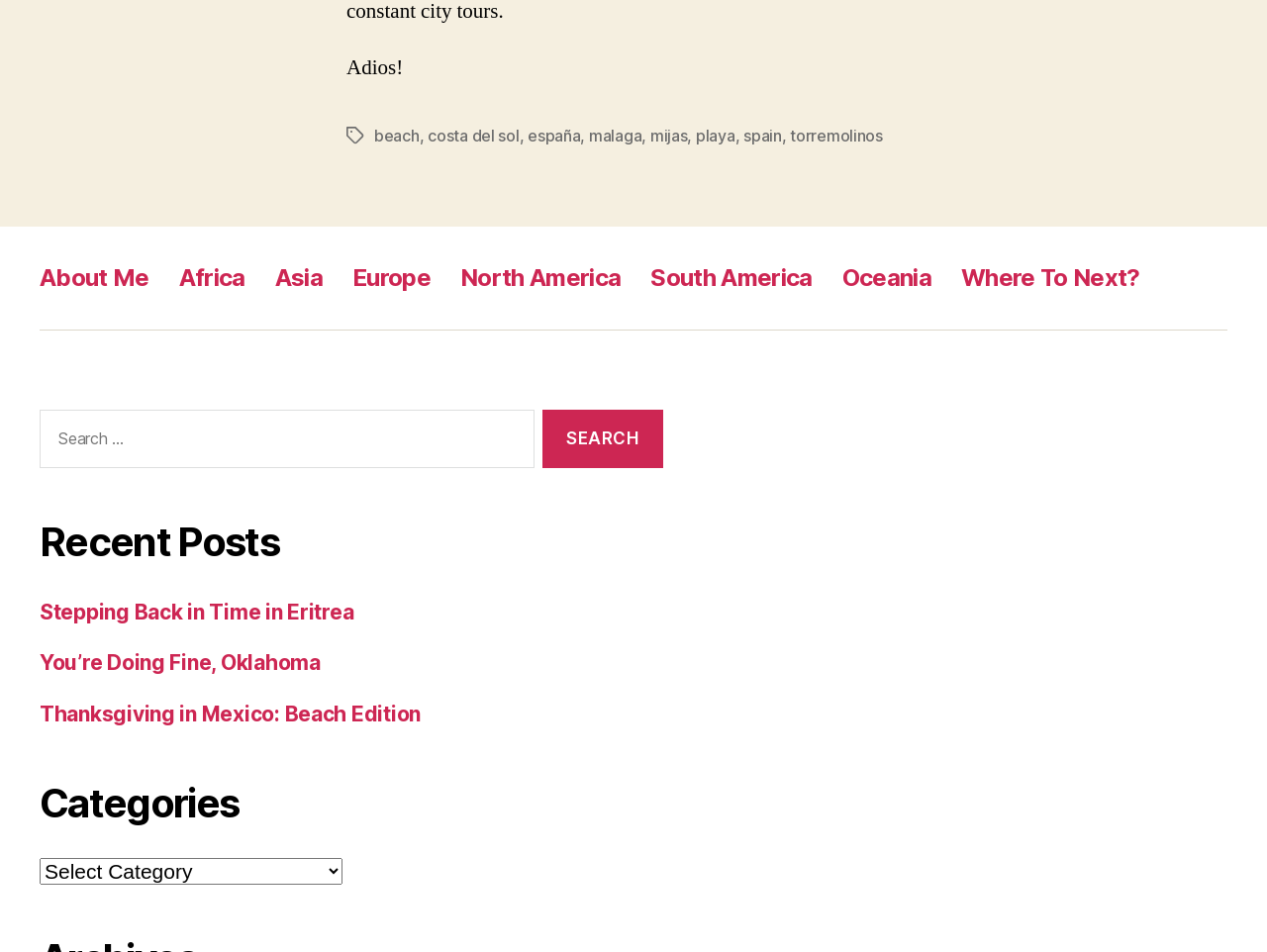Please identify the bounding box coordinates of the element's region that I should click in order to complete the following instruction: "Select a category". The bounding box coordinates consist of four float numbers between 0 and 1, i.e., [left, top, right, bottom].

[0.031, 0.901, 0.27, 0.93]